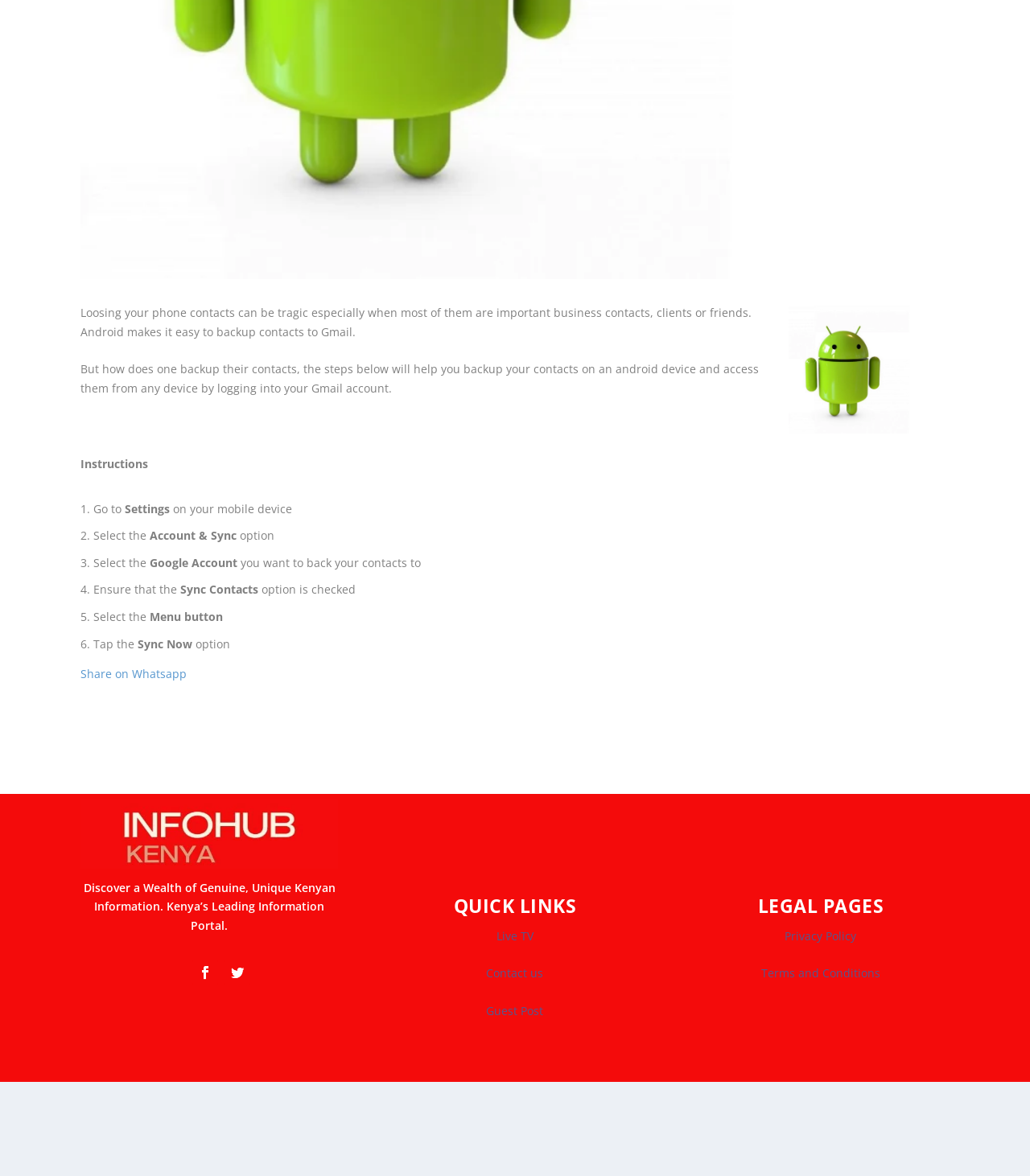Determine the bounding box coordinates of the region that needs to be clicked to achieve the task: "Log in or sign up".

None